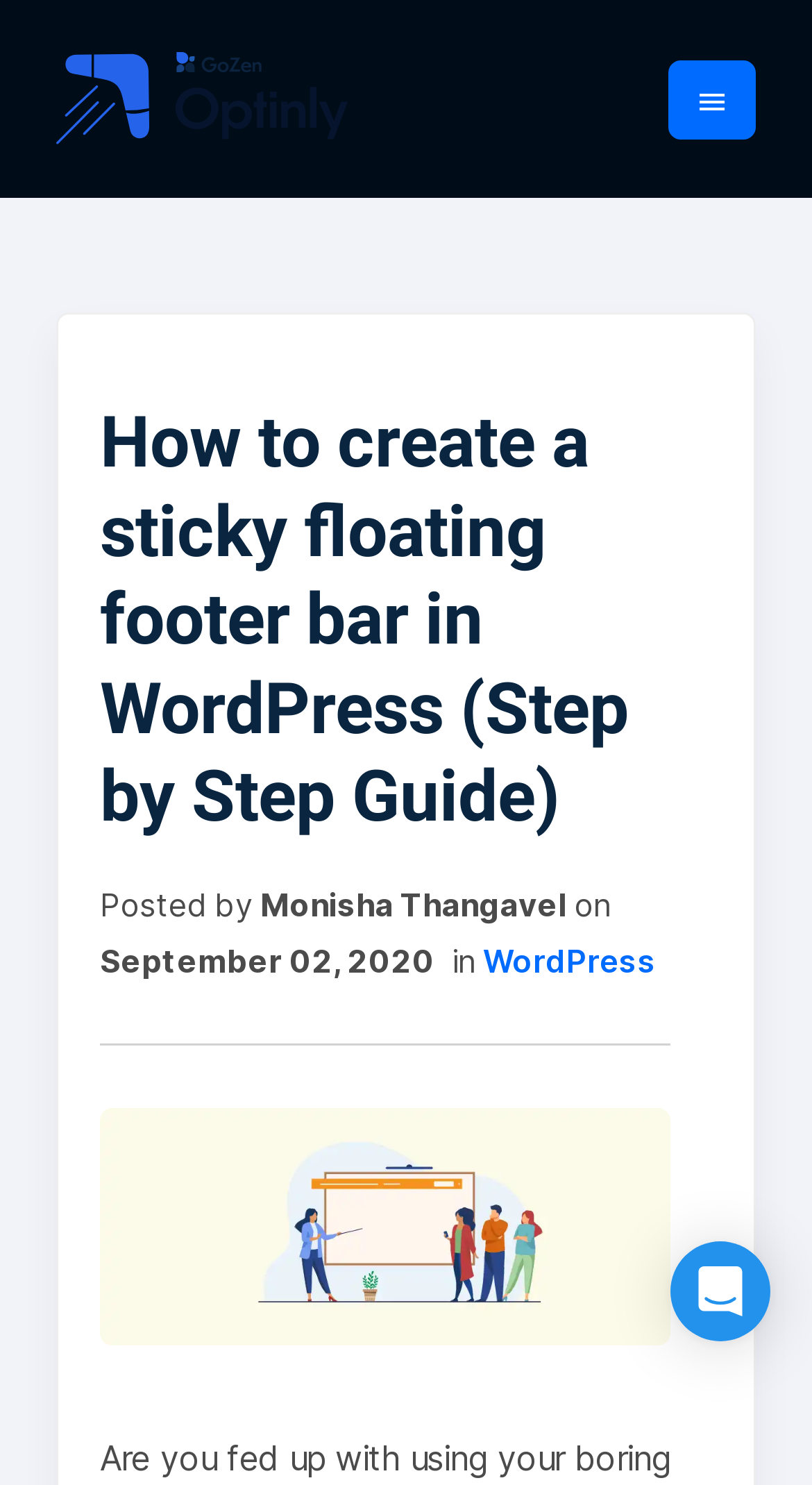What is the purpose of the button with an image?
Based on the image, provide your answer in one word or phrase.

Open Intercom Messenger